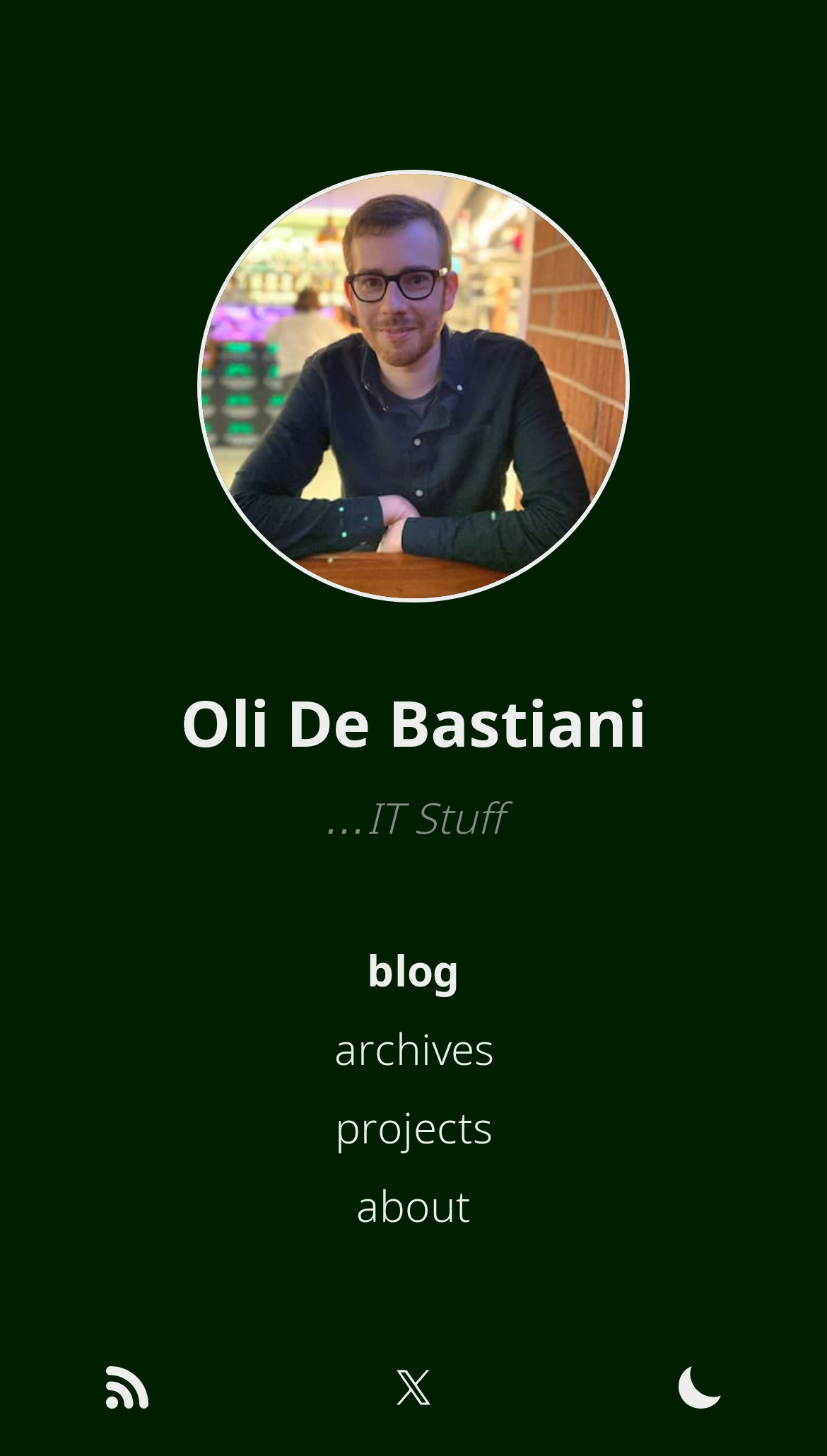Provide a one-word or short-phrase response to the question:
How many links are there in the top section?

2